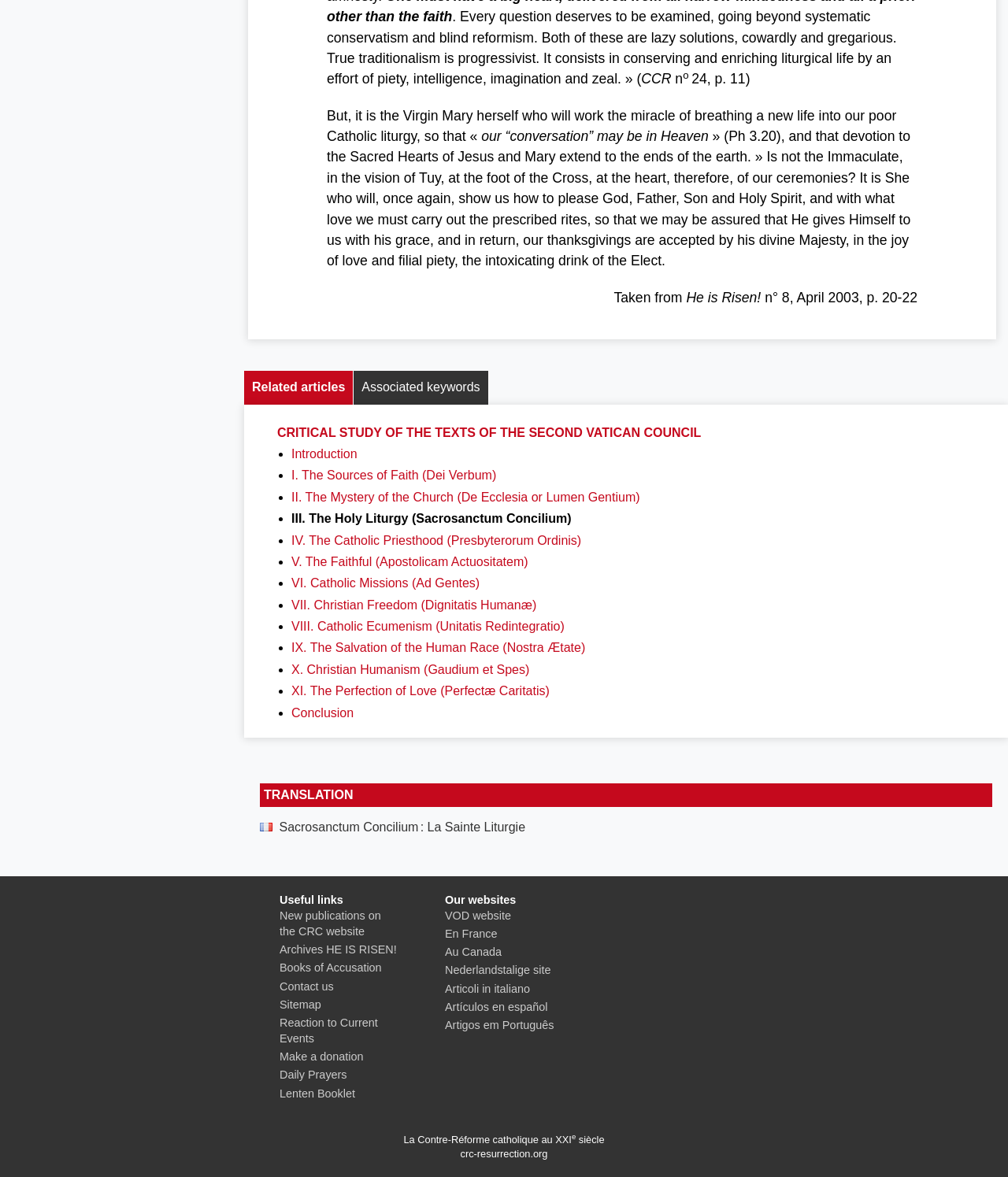Locate the bounding box of the UI element based on this description: "VI. Catholic Missions (Ad Gentes)". Provide four float numbers between 0 and 1 as [left, top, right, bottom].

[0.289, 0.49, 0.476, 0.501]